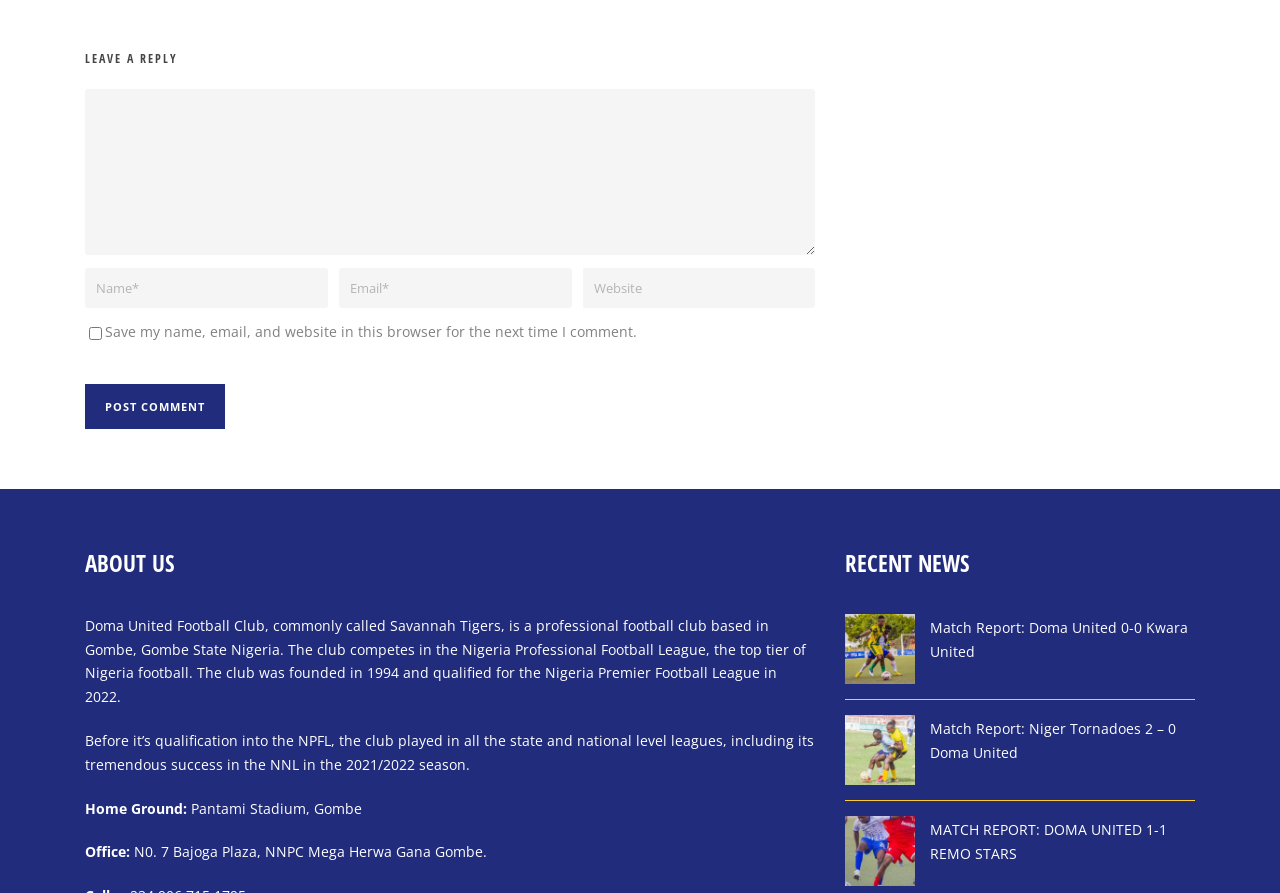Carefully examine the image and provide an in-depth answer to the question: How many recent news links are available?

The answer can be found in the 'RECENT NEWS' section, where there are three links available: 'Match Report: Doma United 0-0 Kwara United', 'Match Report: Niger Tornadoes 2 – 0 Doma United', and 'MATCH REPORT: DOMA UNITED 1-1 REMO STARS'.